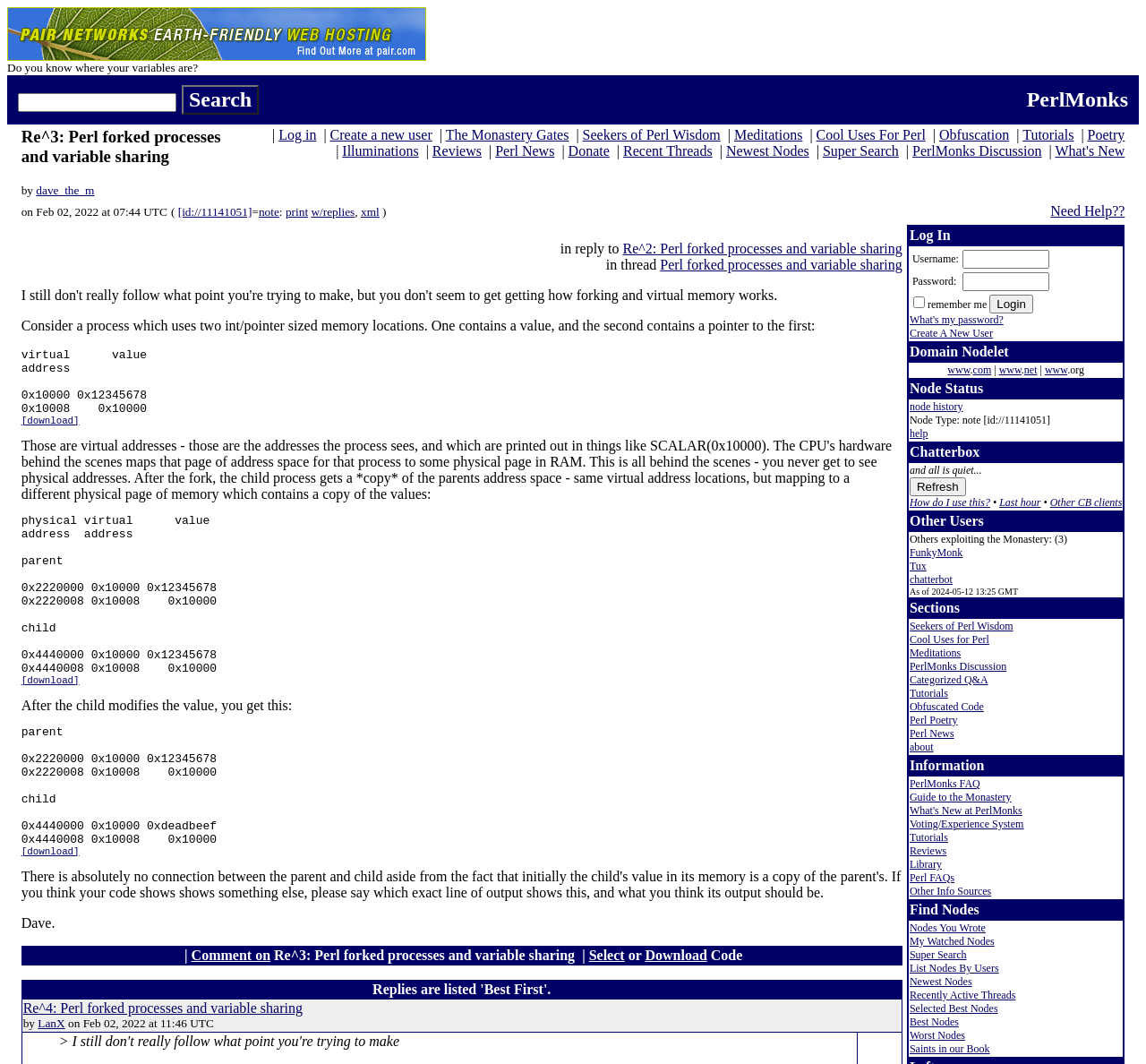Identify the bounding box coordinates of the element that should be clicked to fulfill this task: "Create a new user". The coordinates should be provided as four float numbers between 0 and 1, i.e., [left, top, right, bottom].

[0.288, 0.12, 0.377, 0.134]